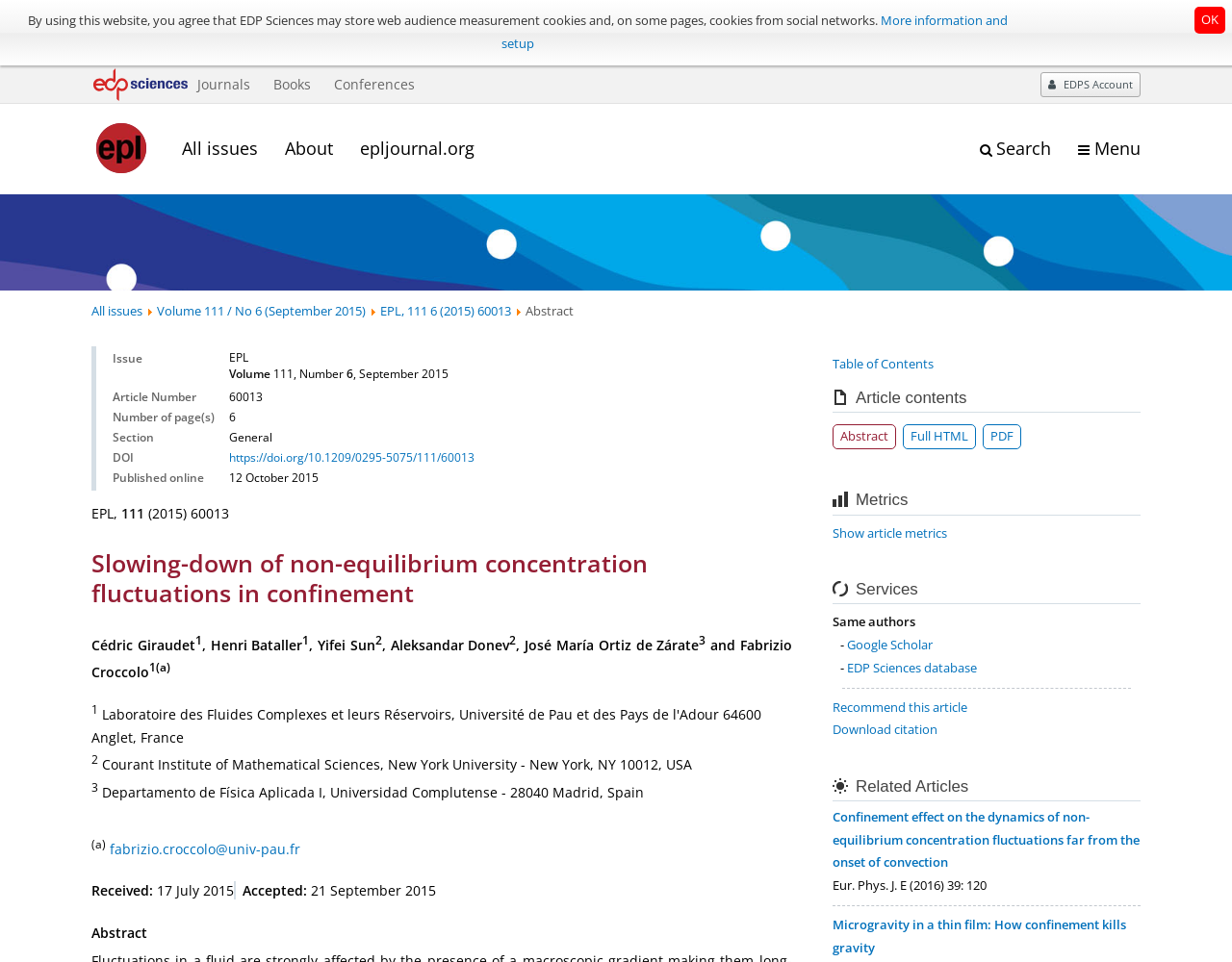Using the description "All issues", predict the bounding box of the relevant HTML element.

[0.074, 0.314, 0.116, 0.332]